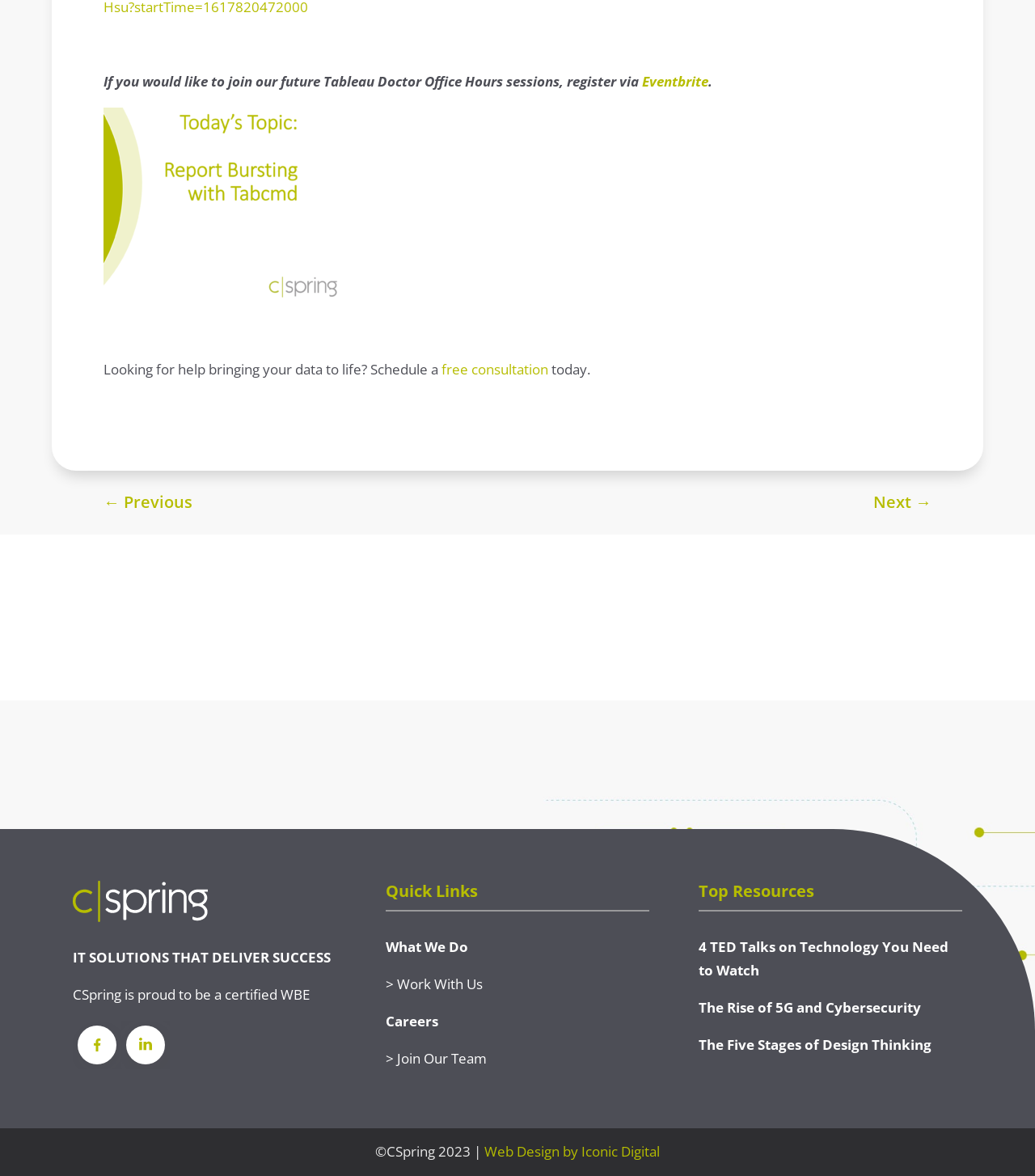Identify the bounding box coordinates for the UI element described as follows: "gardening". Ensure the coordinates are four float numbers between 0 and 1, formatted as [left, top, right, bottom].

None